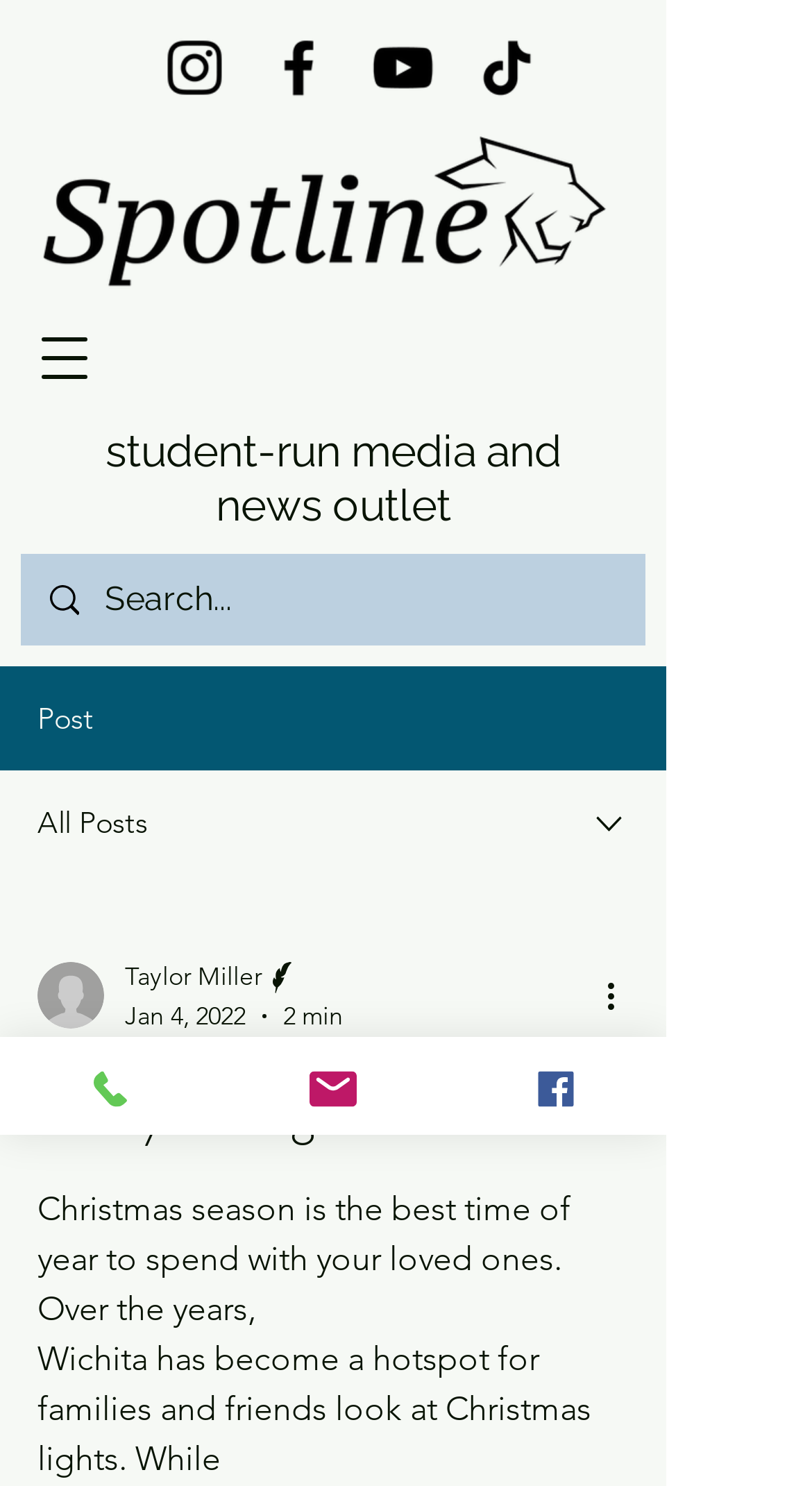Write an elaborate caption that captures the essence of the webpage.

The webpage is about Christmas celebrations in Wichita, with a focus on spending time with loved ones and enjoying Christmas lights. At the top, there is a social bar with links to Instagram, Facebook, YouTube, and TikTok, each accompanied by an image of the respective platform's logo. Below the social bar, there is a large image, likely a festive holiday image.

On the left side, there is a navigation menu button, which, when clicked, opens a dialog. Next to the navigation button, there is a heading that reads "student-run media and news outlet". Below this heading, there is a live update section with a search bar and a button to post updates.

The main content of the page is an article titled "Merry & Bright", which discusses the joy of spending Christmas with loved ones and how Wichita has become a popular destination for families and friends to enjoy Christmas lights. The article is written by Taylor Miller, a writer, and is dated January 4, 2022. The article is accompanied by a writer's picture and has a "More actions" button.

At the bottom of the page, there are three links: "Phone", "Email", and "Facebook", each accompanied by an image. These links likely provide contact information or ways to connect with the website or its authors.